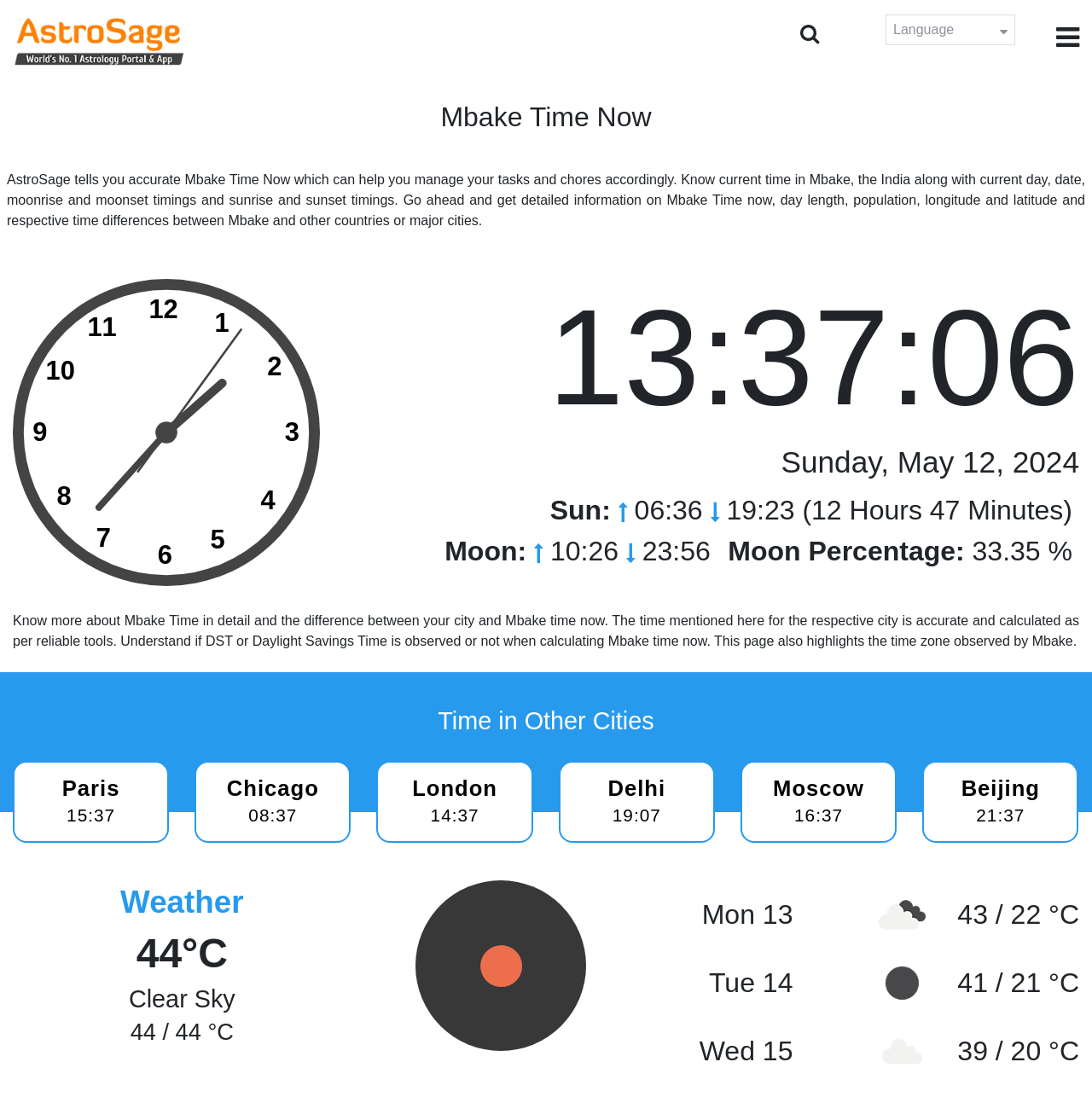Identify the bounding box coordinates for the UI element described as follows: Download File: https://bacceguitars.com/wp-content/uploads/2020/02/Bacce-Bold-Kore-Baritone-by-Abel-Franco.mp4?_=1. Use the format (top-left x, top-left y, bottom-right x, bottom-right y) and ensure all values are floating point numbers between 0 and 1.

None